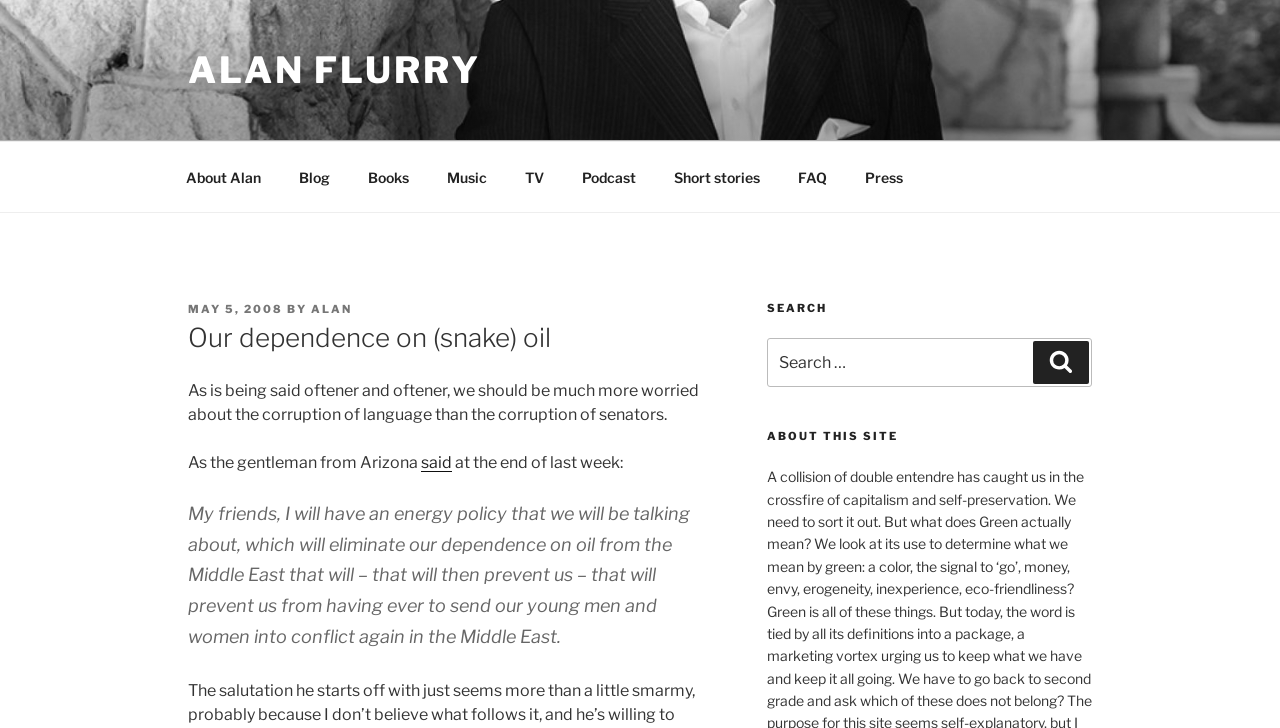Identify the bounding box coordinates for the region of the element that should be clicked to carry out the instruction: "Read the blog". The bounding box coordinates should be four float numbers between 0 and 1, i.e., [left, top, right, bottom].

[0.22, 0.209, 0.271, 0.277]